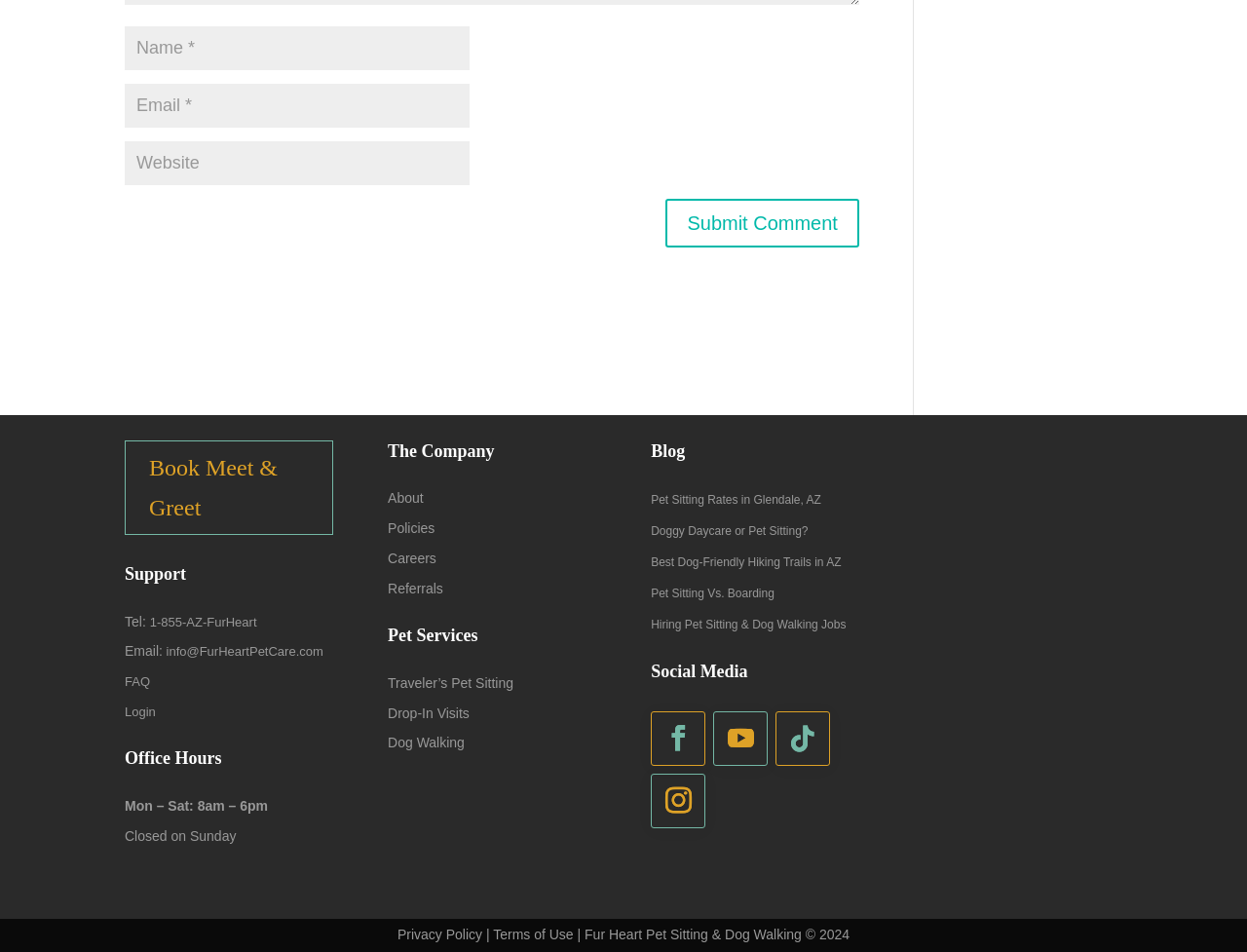Locate the bounding box coordinates of the area you need to click to fulfill this instruction: 'Visit the FAQ page'. The coordinates must be in the form of four float numbers ranging from 0 to 1: [left, top, right, bottom].

[0.1, 0.708, 0.12, 0.724]